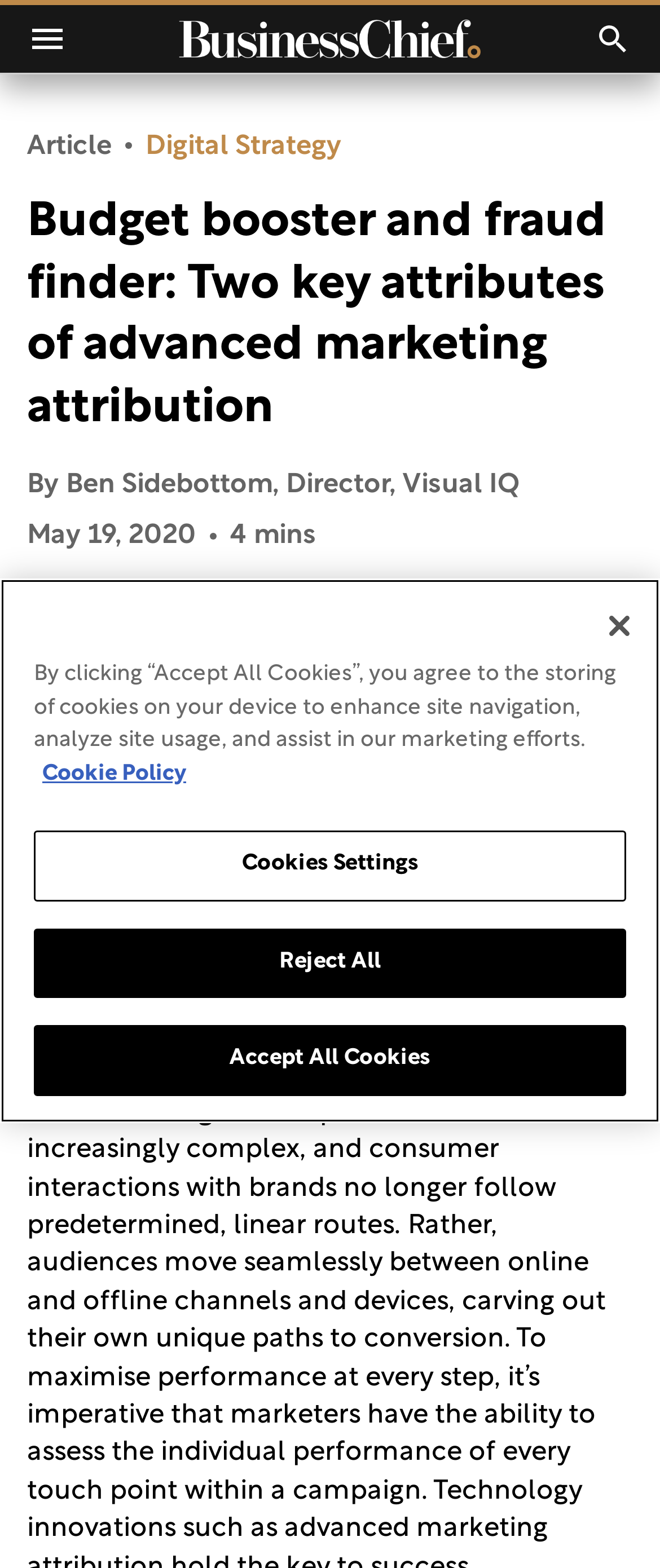Identify and extract the main heading of the webpage.

Budget booster and fraud finder: Two key attributes of advanced marketing attribution